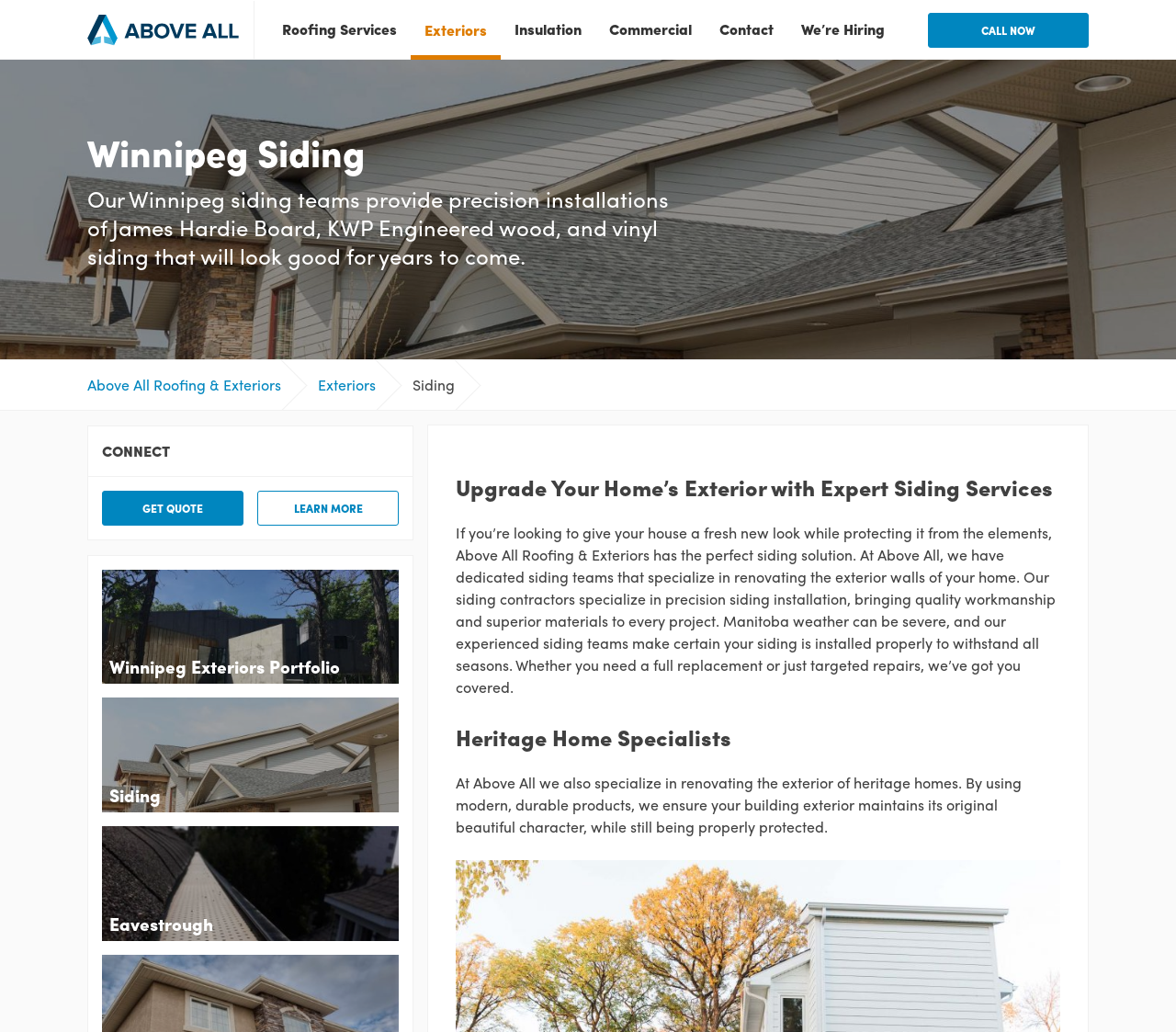What is the focus of Above All Roofing & Exteriors' siding teams?
Please give a well-detailed answer to the question.

The webpage states that Above All Roofing & Exteriors' siding teams specialize in precision installations of various siding materials, ensuring quality workmanship and superior materials.